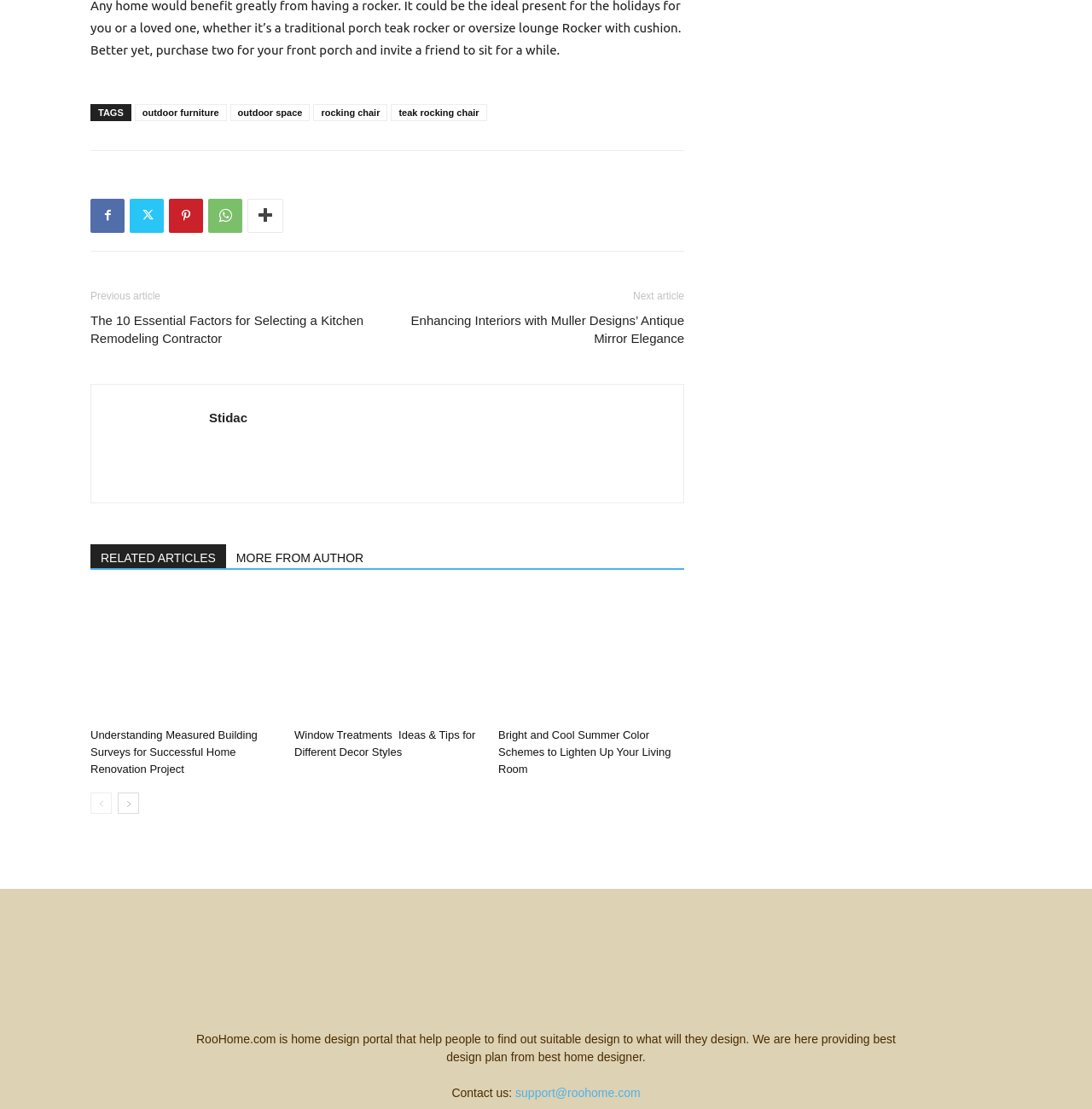Please identify the coordinates of the bounding box for the clickable region that will accomplish this instruction: "view related articles".

[0.083, 0.491, 0.207, 0.512]